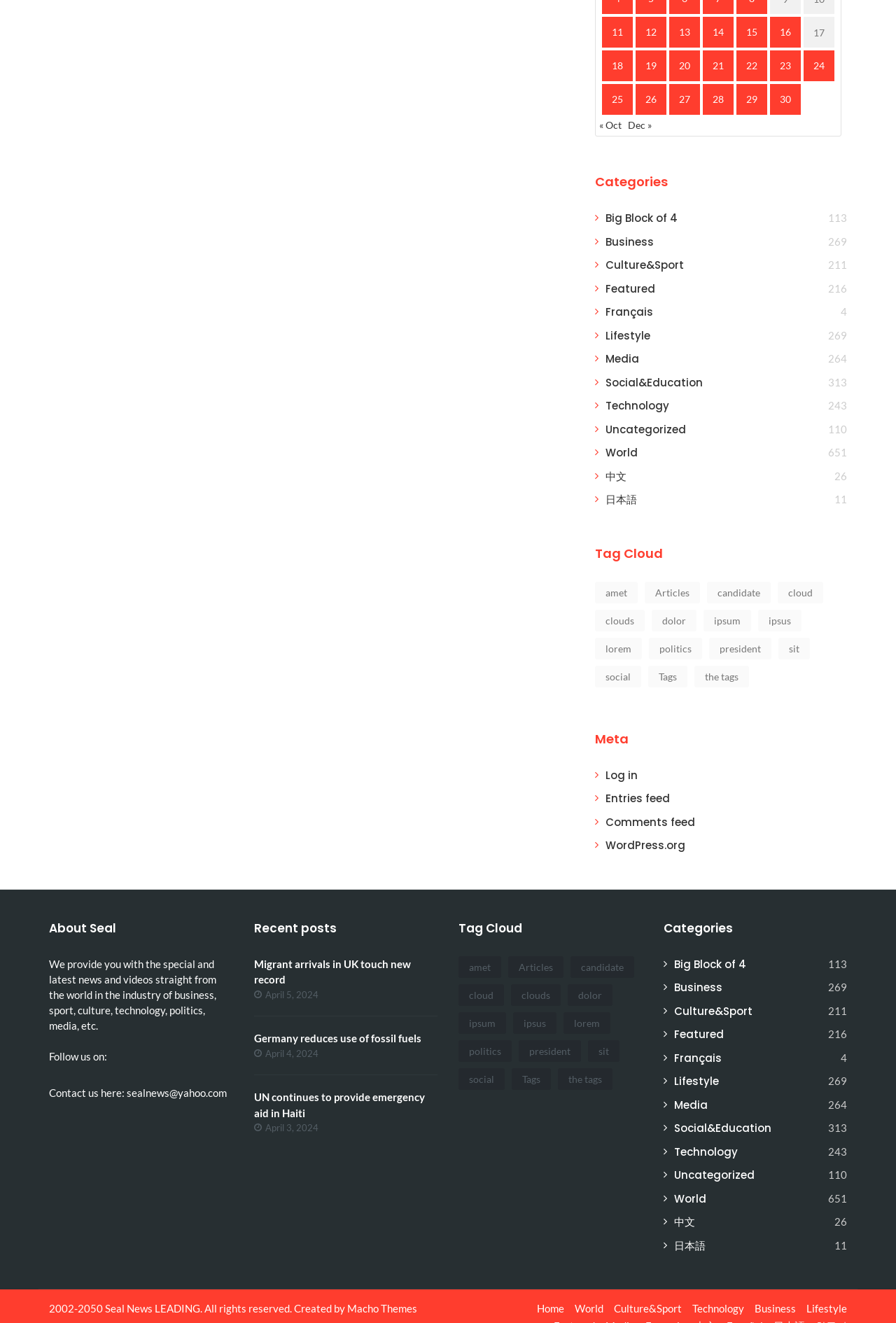Please find and report the bounding box coordinates of the element to click in order to perform the following action: "View posts in Business category". The coordinates should be expressed as four float numbers between 0 and 1, in the format [left, top, right, bottom].

[0.676, 0.177, 0.73, 0.188]